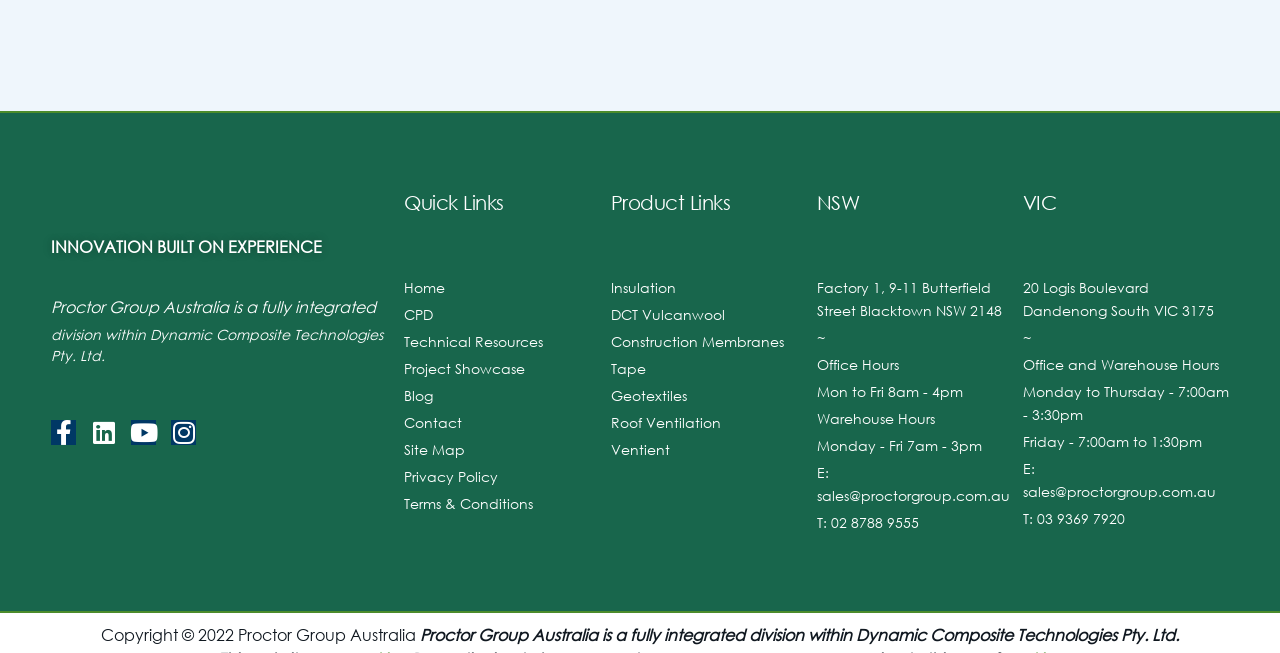Determine the bounding box coordinates of the section to be clicked to follow the instruction: "Contact the VIC office". The coordinates should be given as four float numbers between 0 and 1, formatted as [left, top, right, bottom].

[0.799, 0.7, 0.96, 0.771]